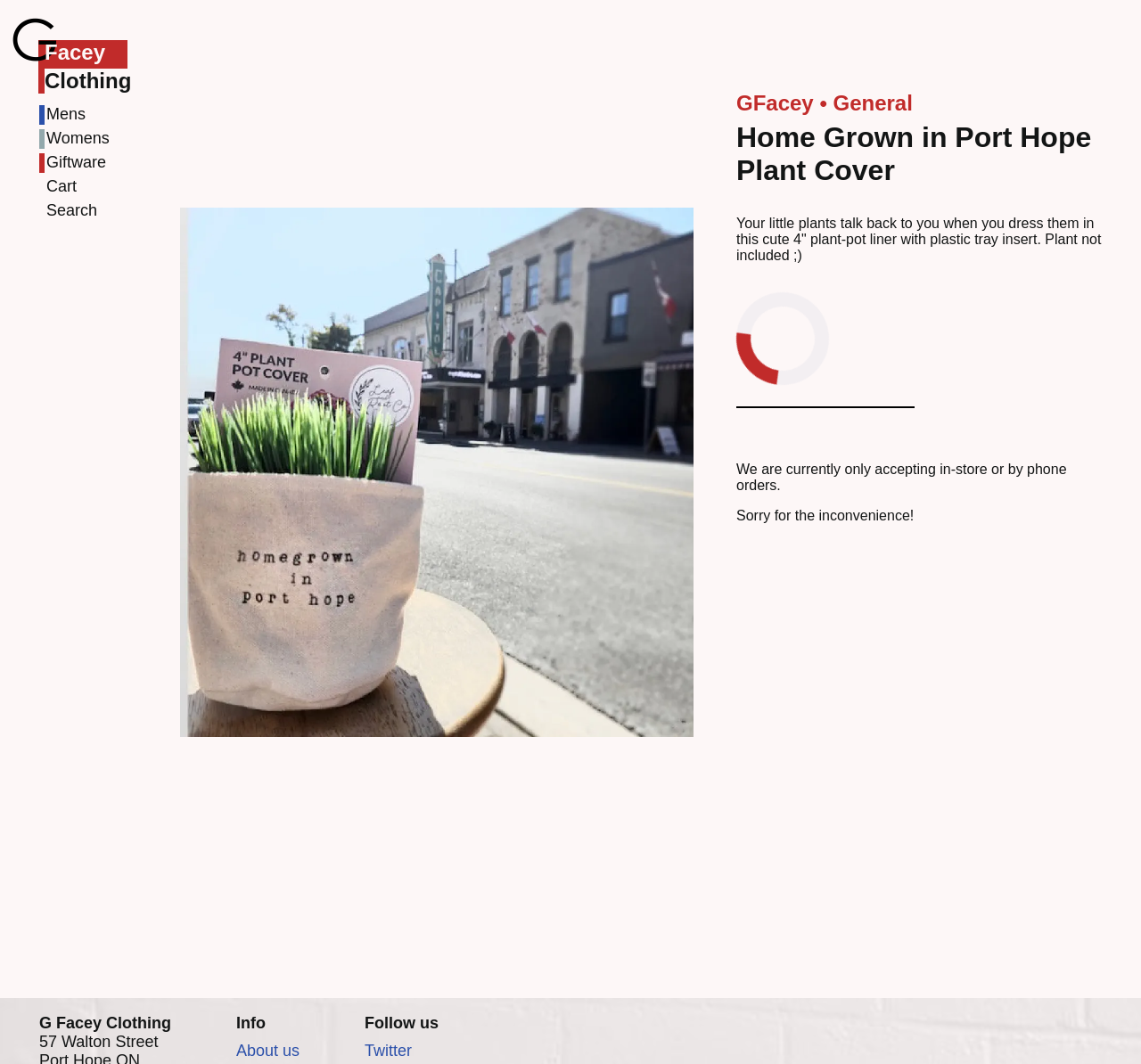How can customers currently place orders?
Give a detailed explanation using the information visible in the image.

I found the ordering information by reading the text in the main content area, which states 'We are currently only accepting in-store or by phone orders.' This indicates that customers can currently place orders either in-store or by calling the store.